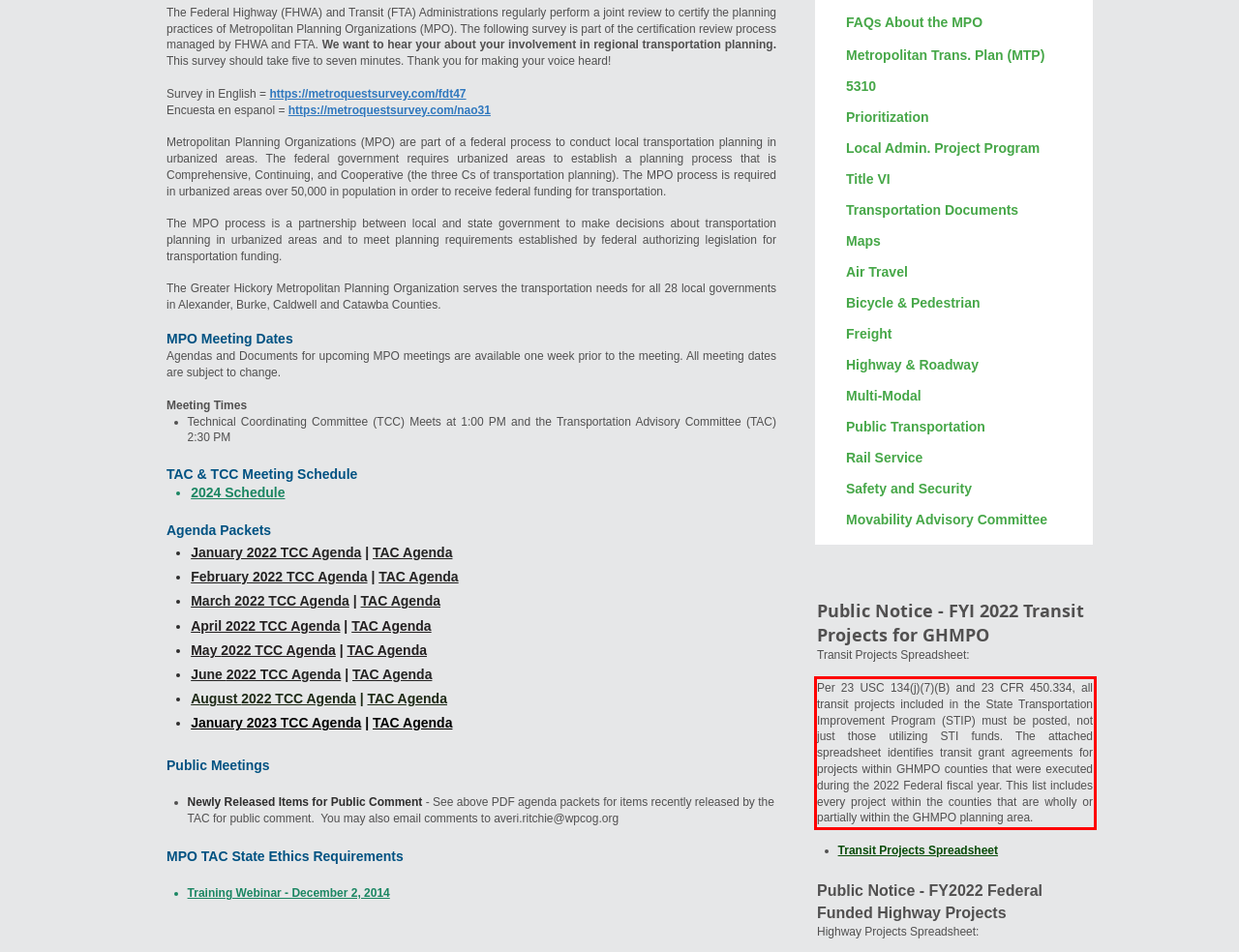Extract and provide the text found inside the red rectangle in the screenshot of the webpage.

Per 23 USC 134(j)(7)(B) and 23 CFR 450.334, all transit projects included in the State Transportation Improvement Program (STIP) must be posted, not just those utilizing STI funds. The attached spreadsheet identifies transit grant agreements for projects within GHMPO counties that were executed during the 2022 Federal fiscal year. This list includes every project within the counties that are wholly or partially within the GHMPO planning area.